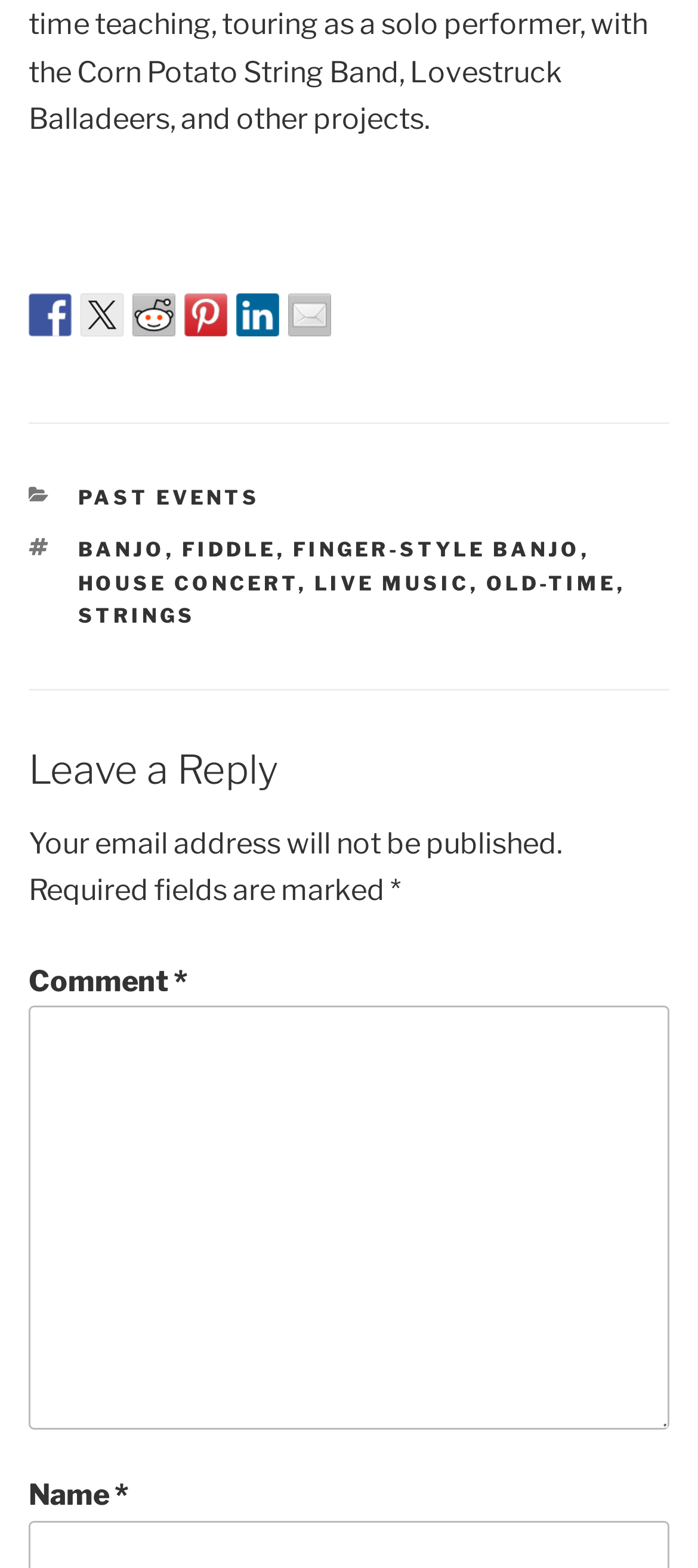What is required to leave a comment?
Provide a detailed and well-explained answer to the question.

The webpage has a comment section with a text box for the comment and a field for the name, indicating that both the name and comment are required to leave a reply.